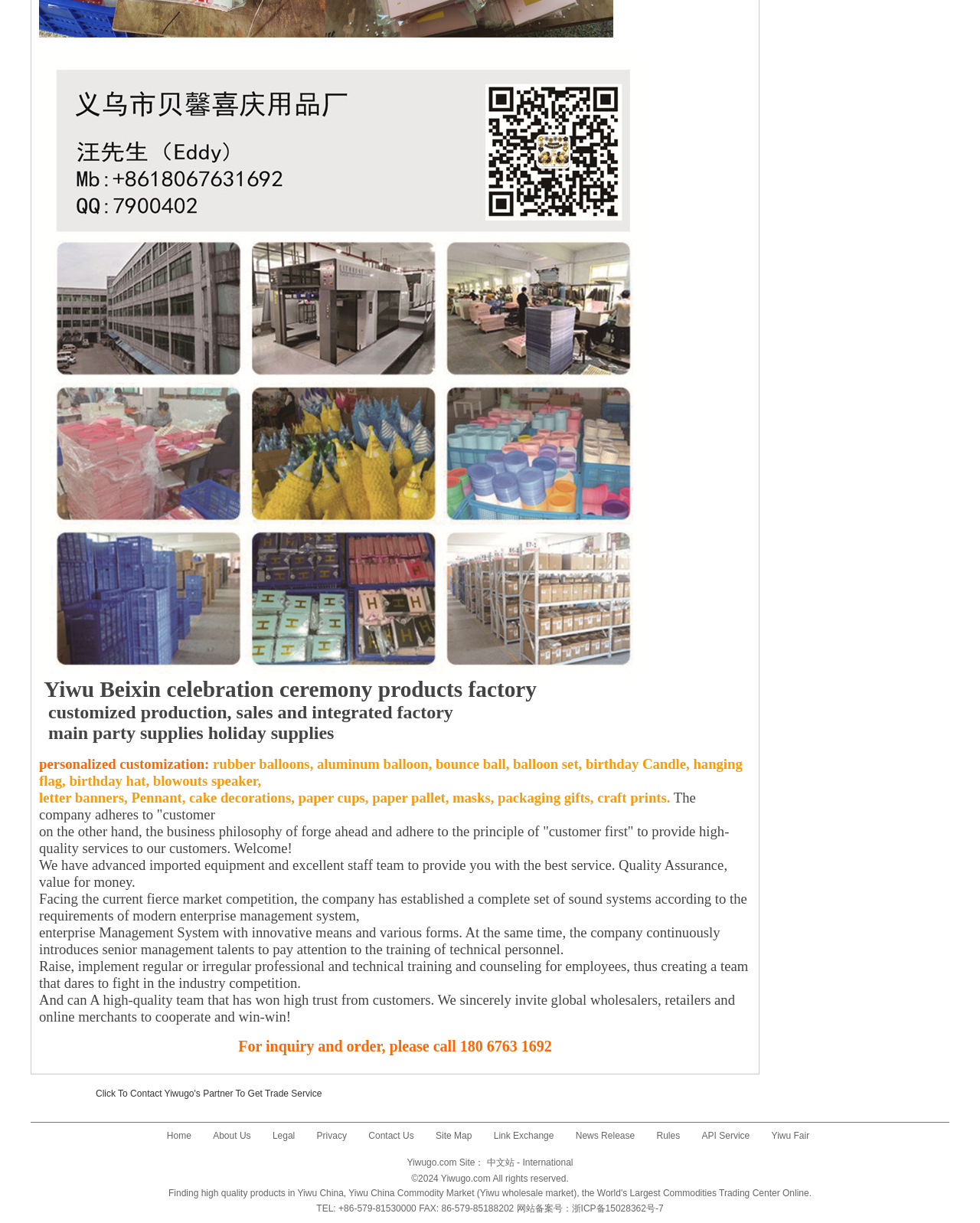Locate the bounding box coordinates of the clickable region necessary to complete the following instruction: "View about us". Provide the coordinates in the format of four float numbers between 0 and 1, i.e., [left, top, right, bottom].

[0.21, 0.924, 0.268, 0.933]